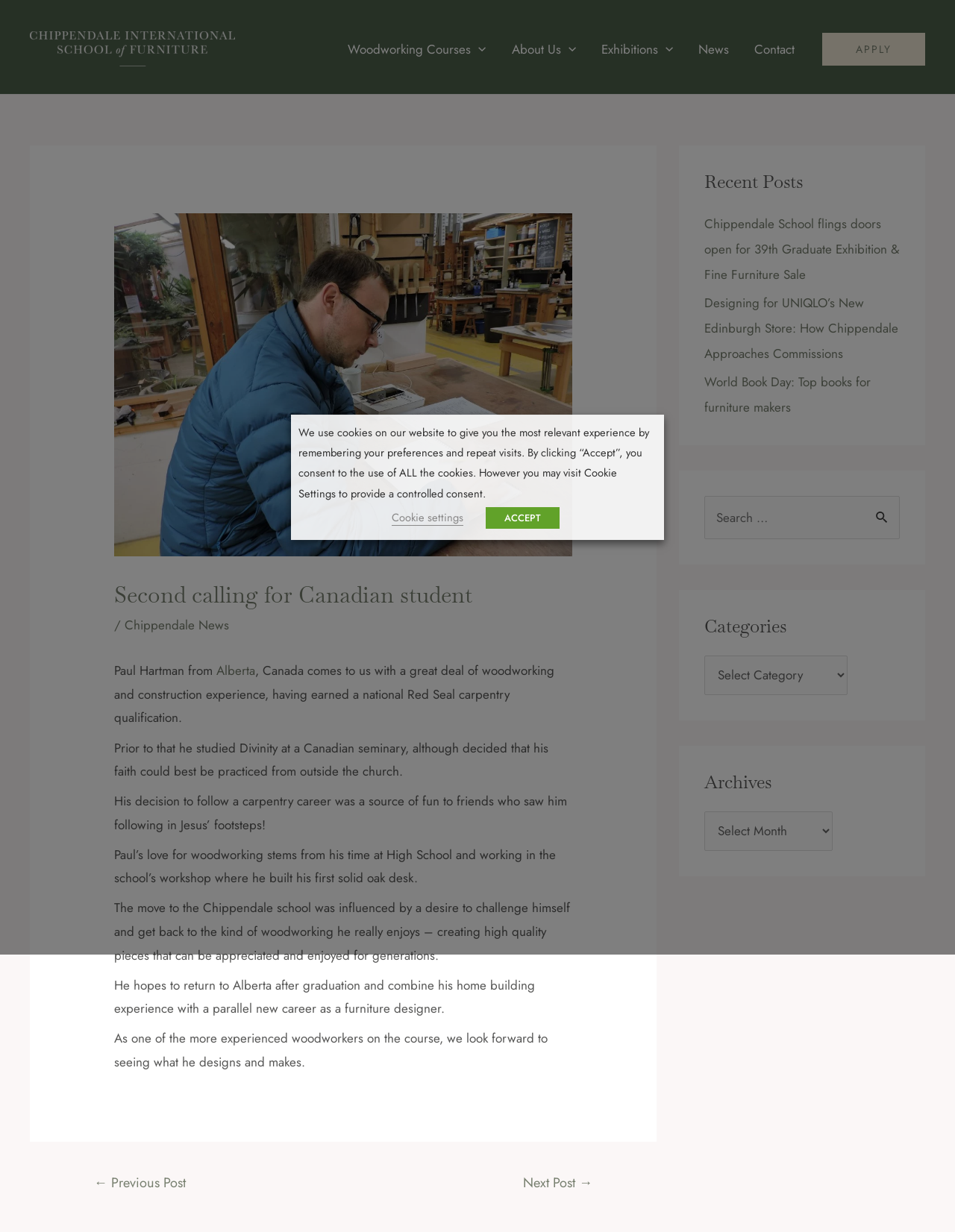Analyze the image and answer the question with as much detail as possible: 
What is the function of the 'Search' button?

The 'Search' button is located next to a search box, and its purpose is to initiate a search for content on the webpage, likely for searching through blog posts or articles.